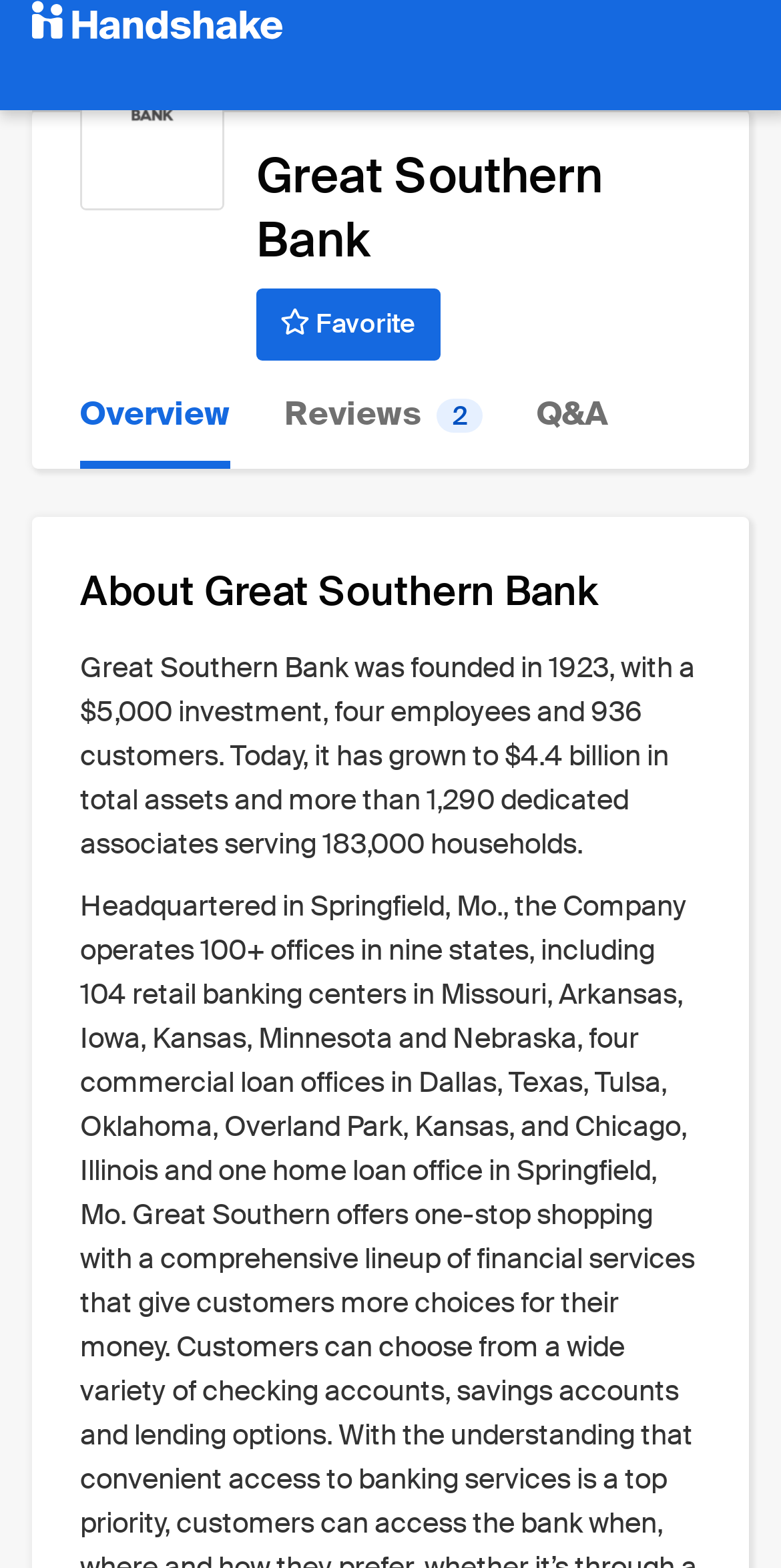How many employees did Great Southern Bank have initially?
Please provide a full and detailed response to the question.

The answer can be found in the static text element that describes the history of Great Southern Bank, which states '...with a $5,000 investment, four employees and 936 customers...'